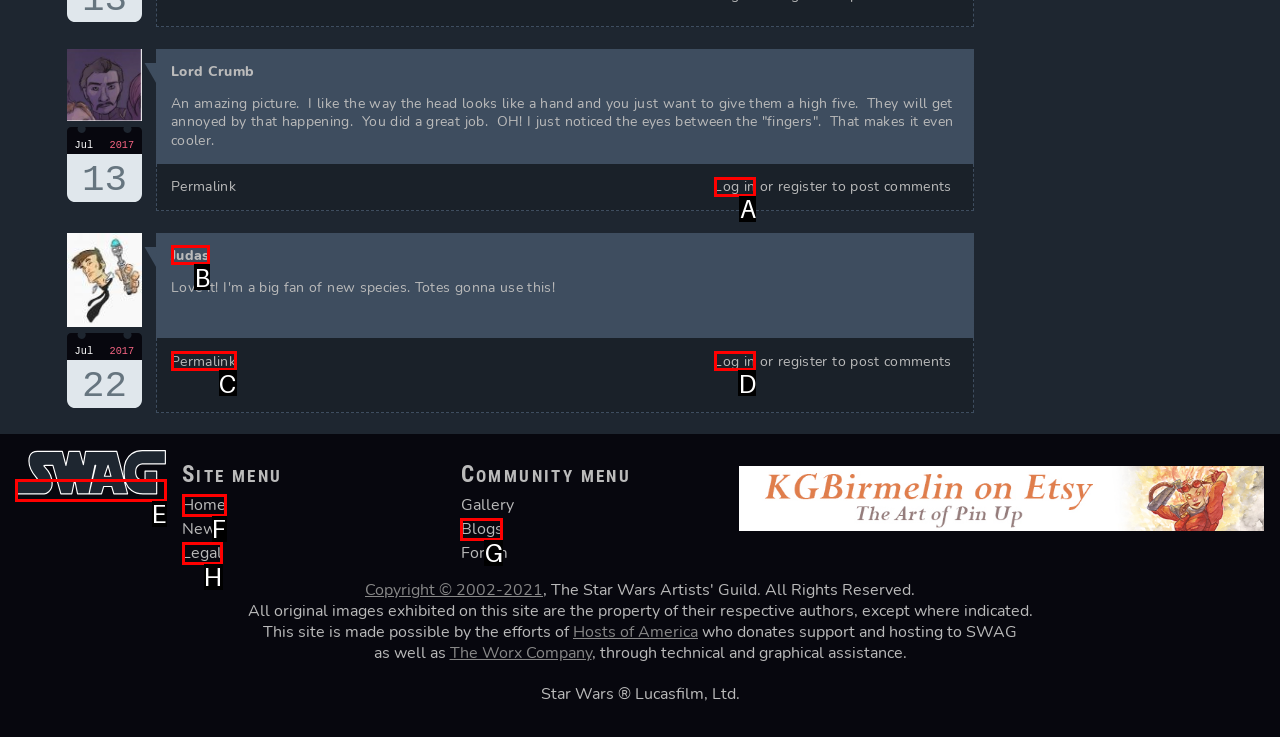Determine the HTML element to click for the instruction: Click the 'Home' link.
Answer with the letter corresponding to the correct choice from the provided options.

E